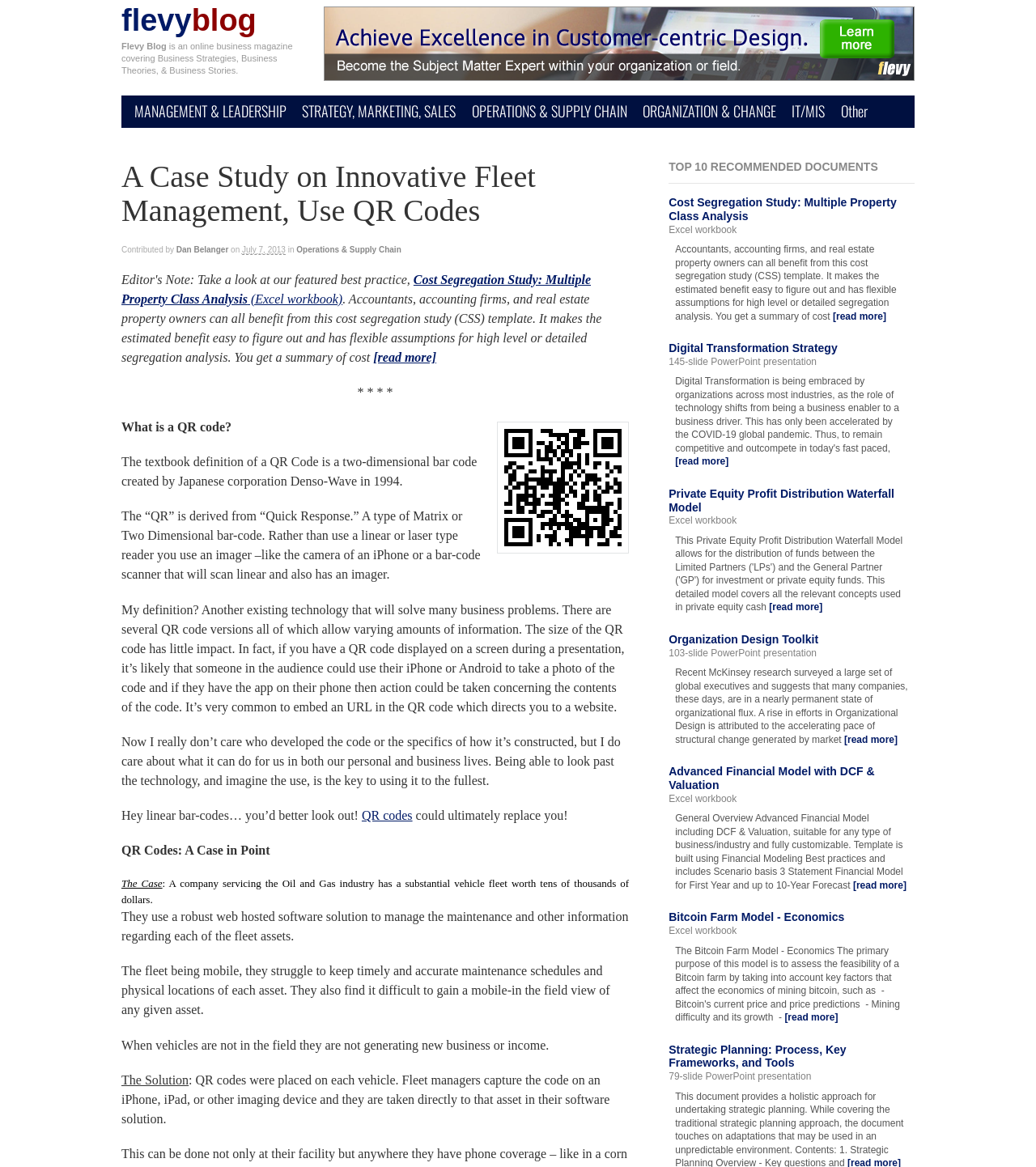Find the bounding box coordinates for the element that must be clicked to complete the instruction: "Scan the QR code". The coordinates should be four float numbers between 0 and 1, indicated as [left, top, right, bottom].

[0.48, 0.361, 0.607, 0.474]